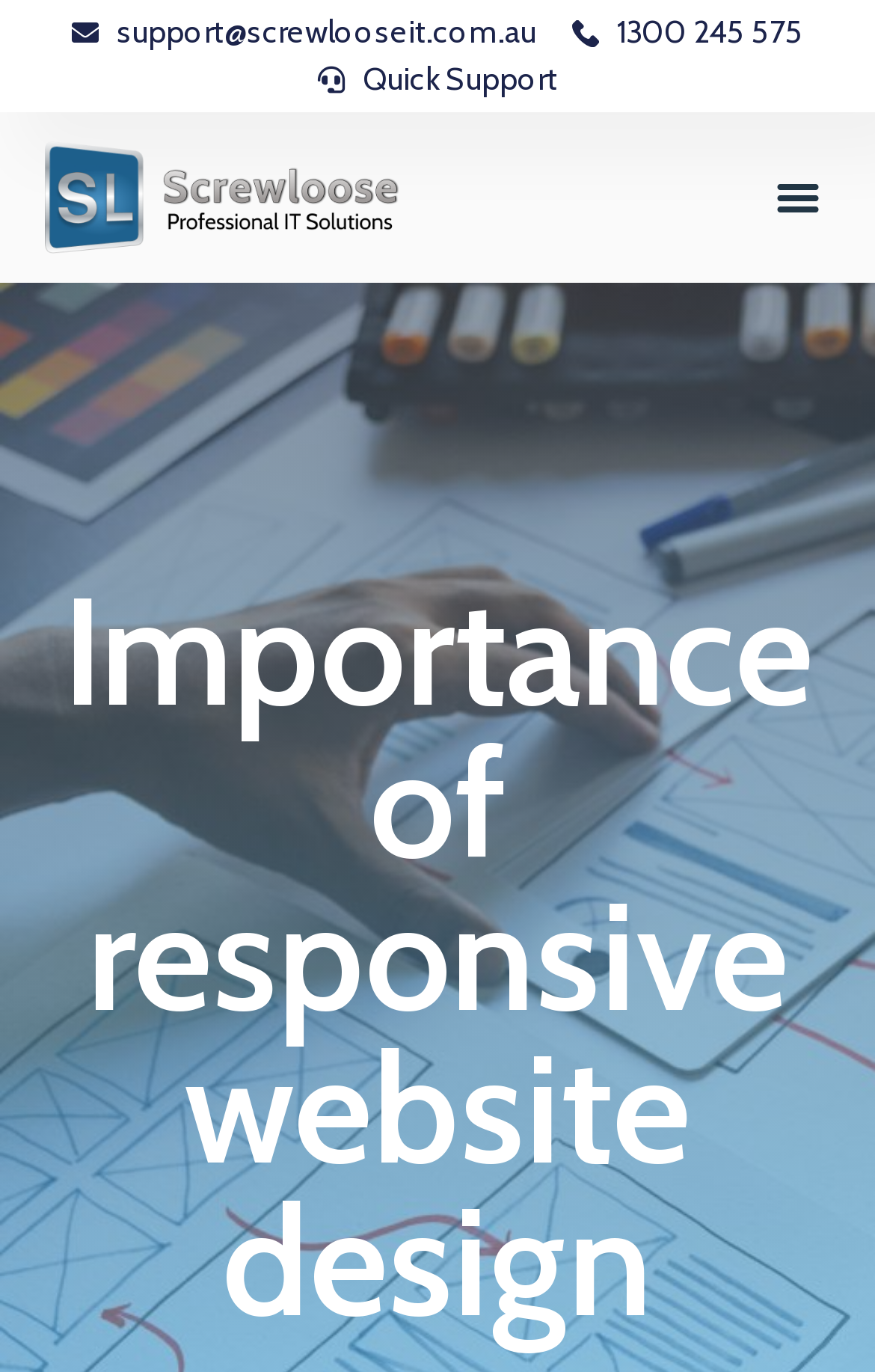Articulate a detailed summary of the webpage's content and design.

The webpage is about the importance of responsive website design. At the top left, there is a logo of Screwloose IT, accompanied by a link to the company's website. Below the logo, there are three links: "support@screwlooseit.com.au", "1300 245 575", and "Quick Support". The "1300 245 575" link has a small image next to it. 

On the top right, there is a button labeled "Menu Toggle" which is not expanded. 

The main content of the webpage is a heading that spans almost the entire width of the page, titled "Importance of responsive website design". This heading is likely the title of an article or a blog post that discusses the significance of responsive website design, considering the meta description mentions that websites appear on various devices and browsers.